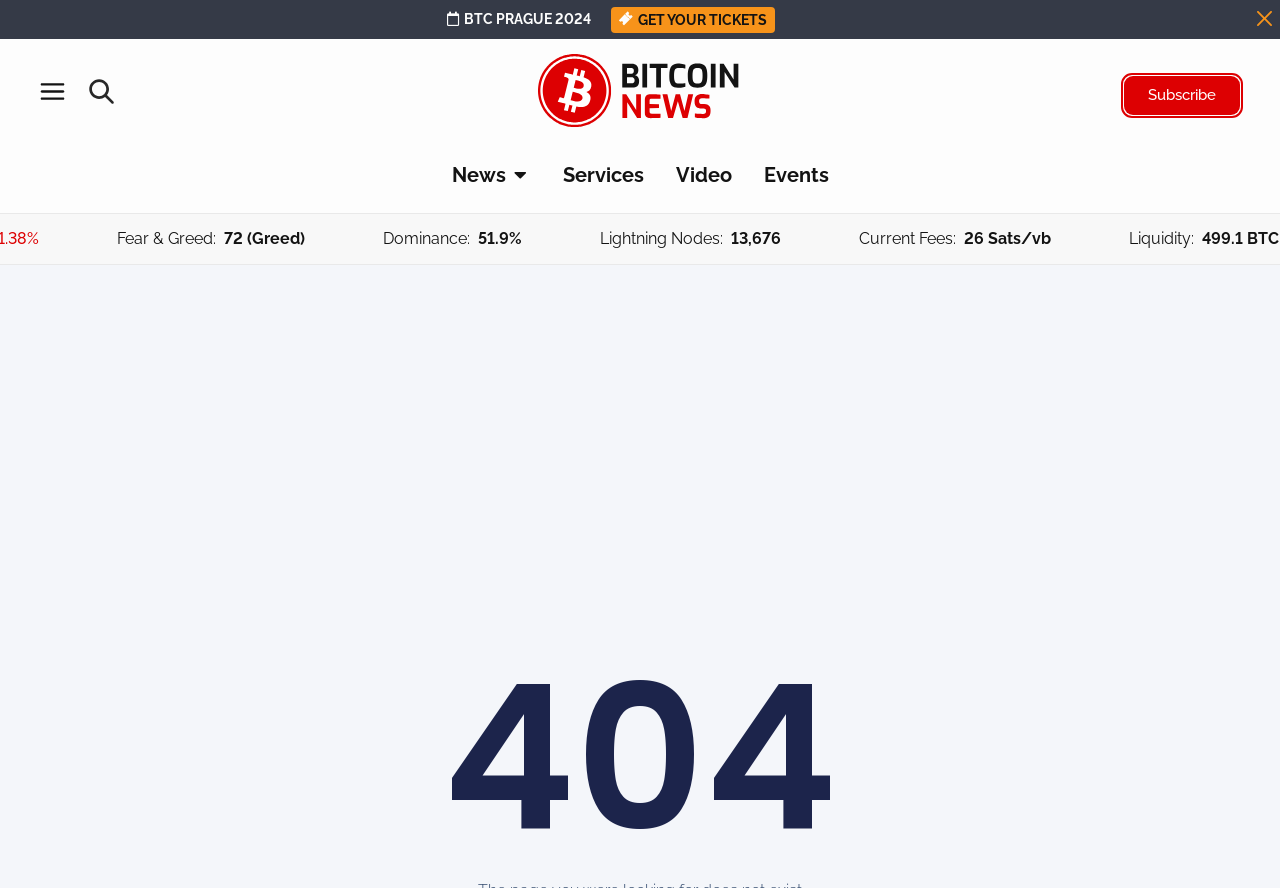Please identify the bounding box coordinates of the element that needs to be clicked to execute the following command: "Search for something". Provide the bounding box using four float numbers between 0 and 1, formatted as [left, top, right, bottom].

[0.07, 0.089, 0.089, 0.126]